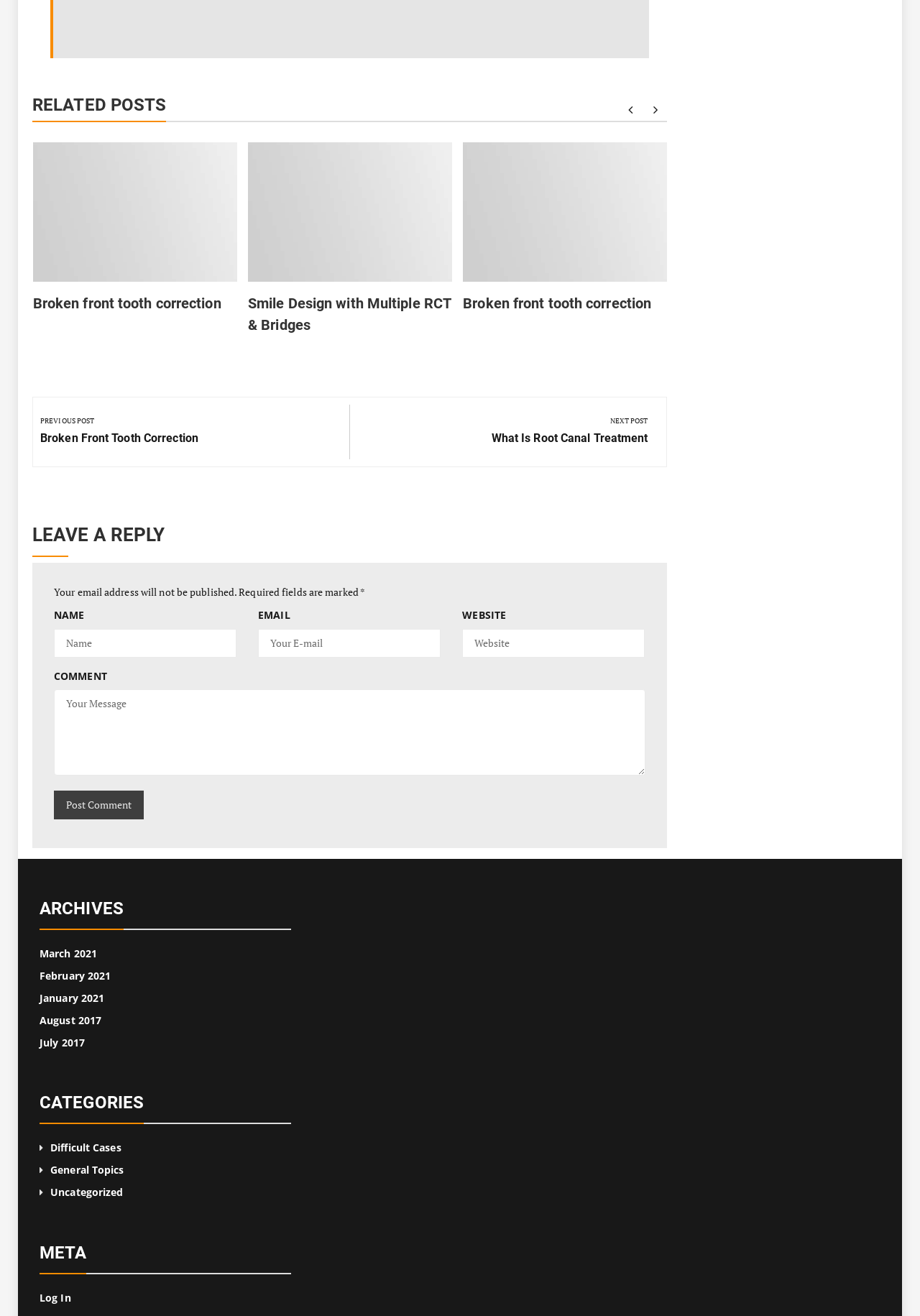Determine the bounding box coordinates of the UI element described below. Use the format (top-left x, top-left y, bottom-right x, bottom-right y) with floating point numbers between 0 and 1: August 2017

[0.043, 0.77, 0.11, 0.78]